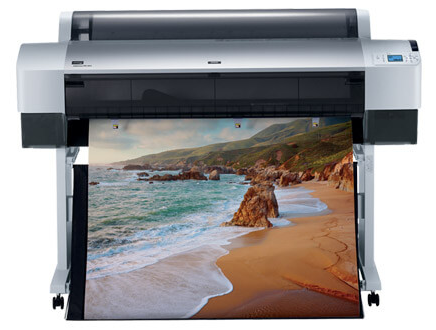What is the subject of the print showcased?
Identify the answer in the screenshot and reply with a single word or phrase.

Beach scene